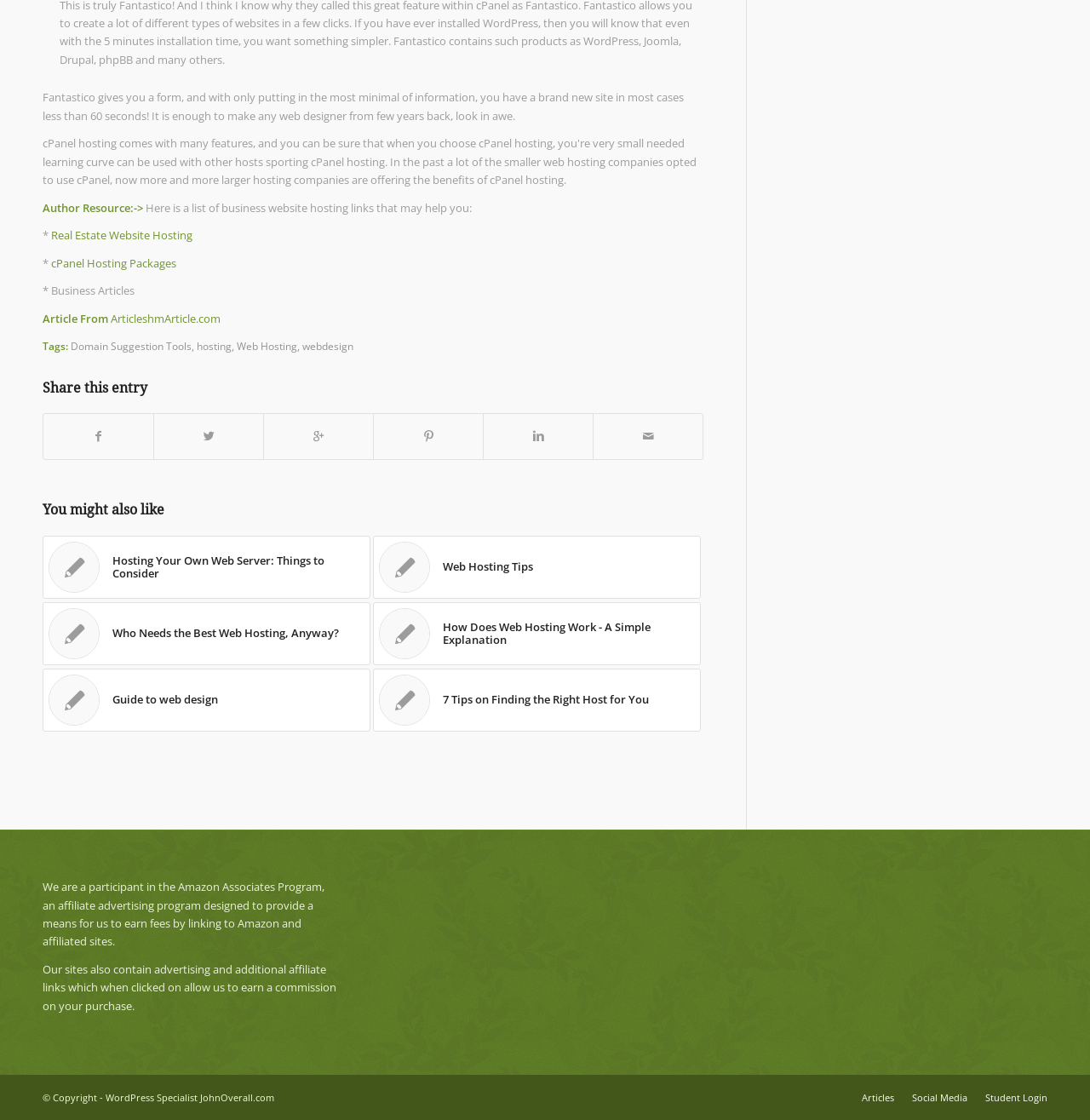What is Fantastico?
Please look at the screenshot and answer in one word or a short phrase.

Form builder